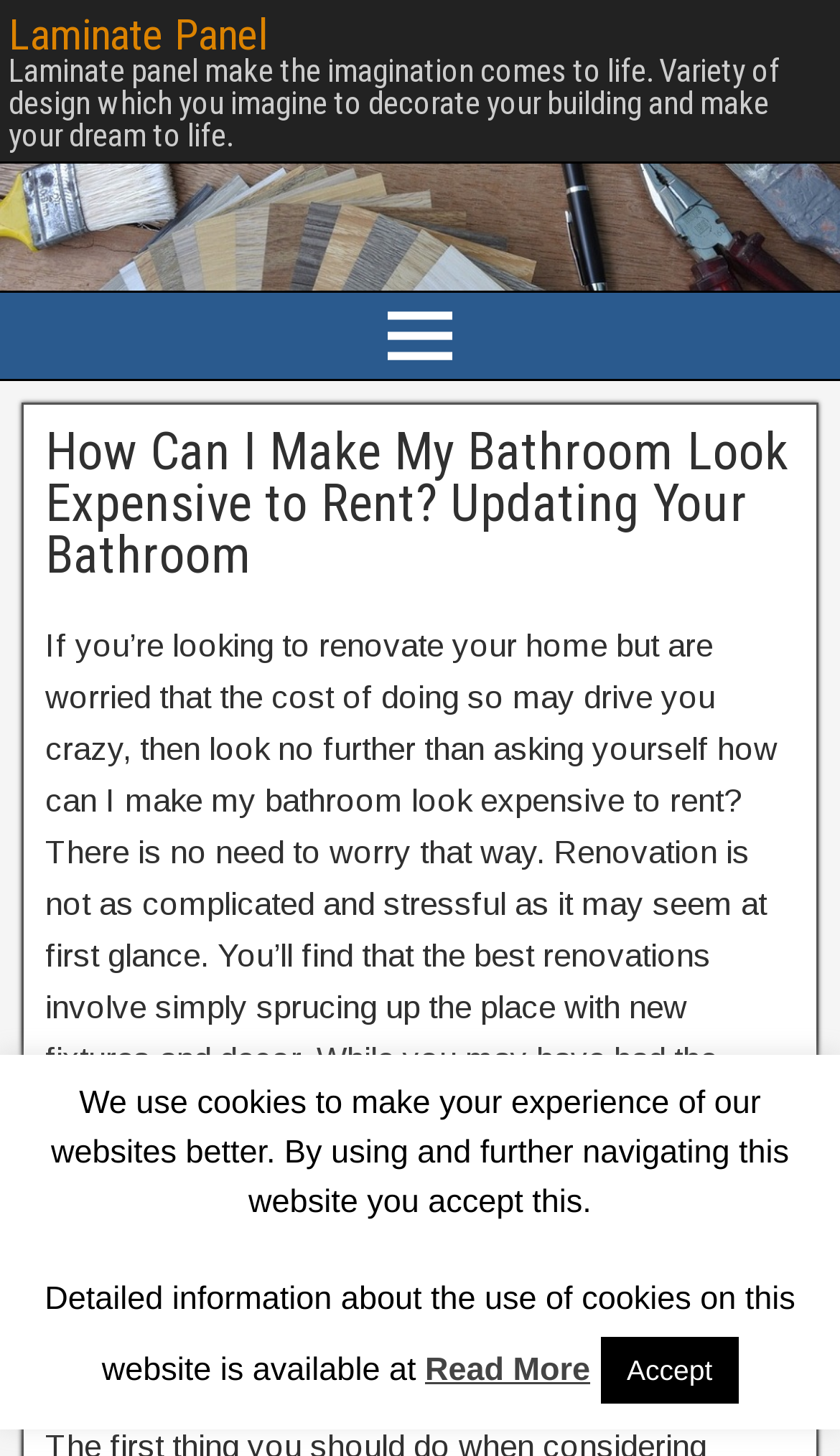Answer the question with a brief word or phrase:
What is the purpose of laminate panels?

Decorate building